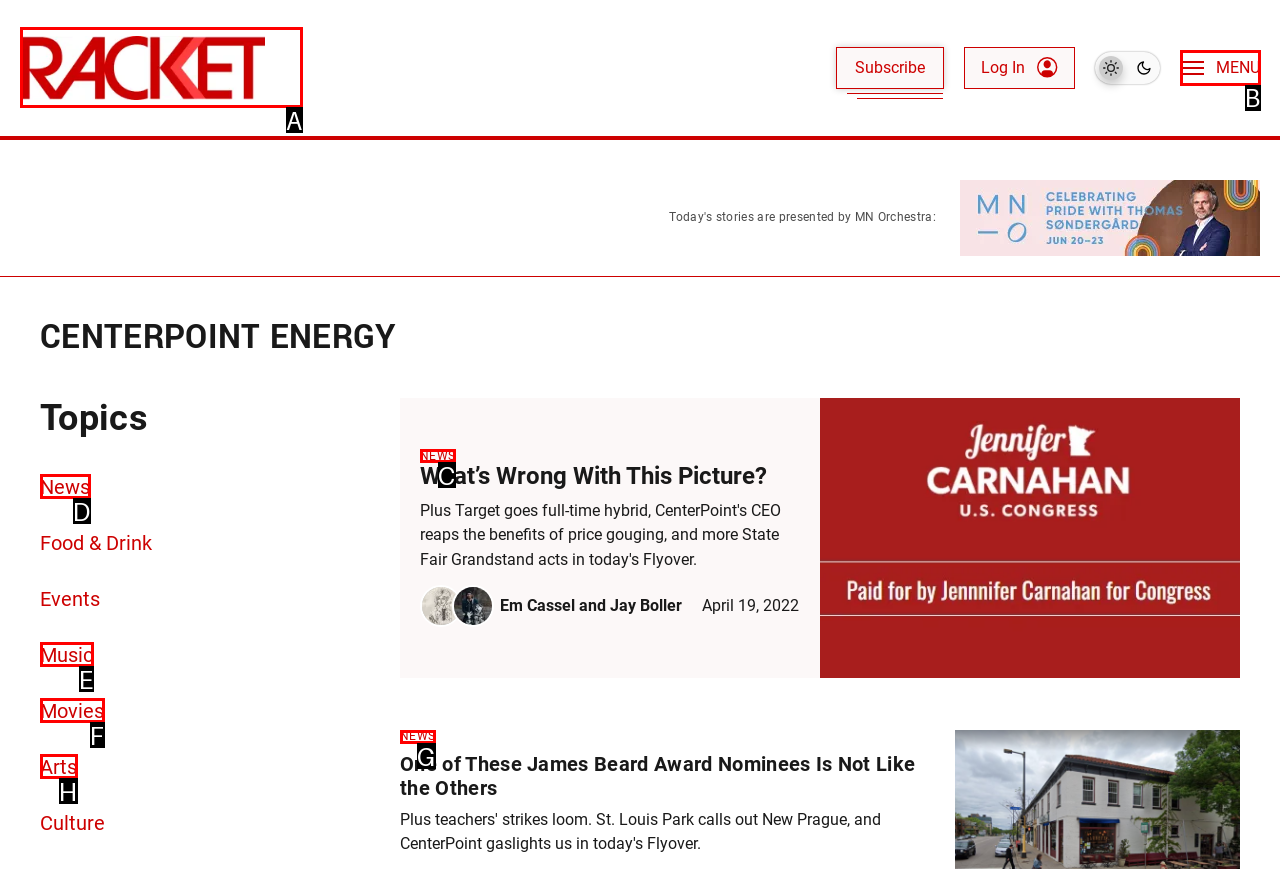Tell me which letter corresponds to the UI element that will allow you to Open the 'CONTACT' page. Answer with the letter directly.

None